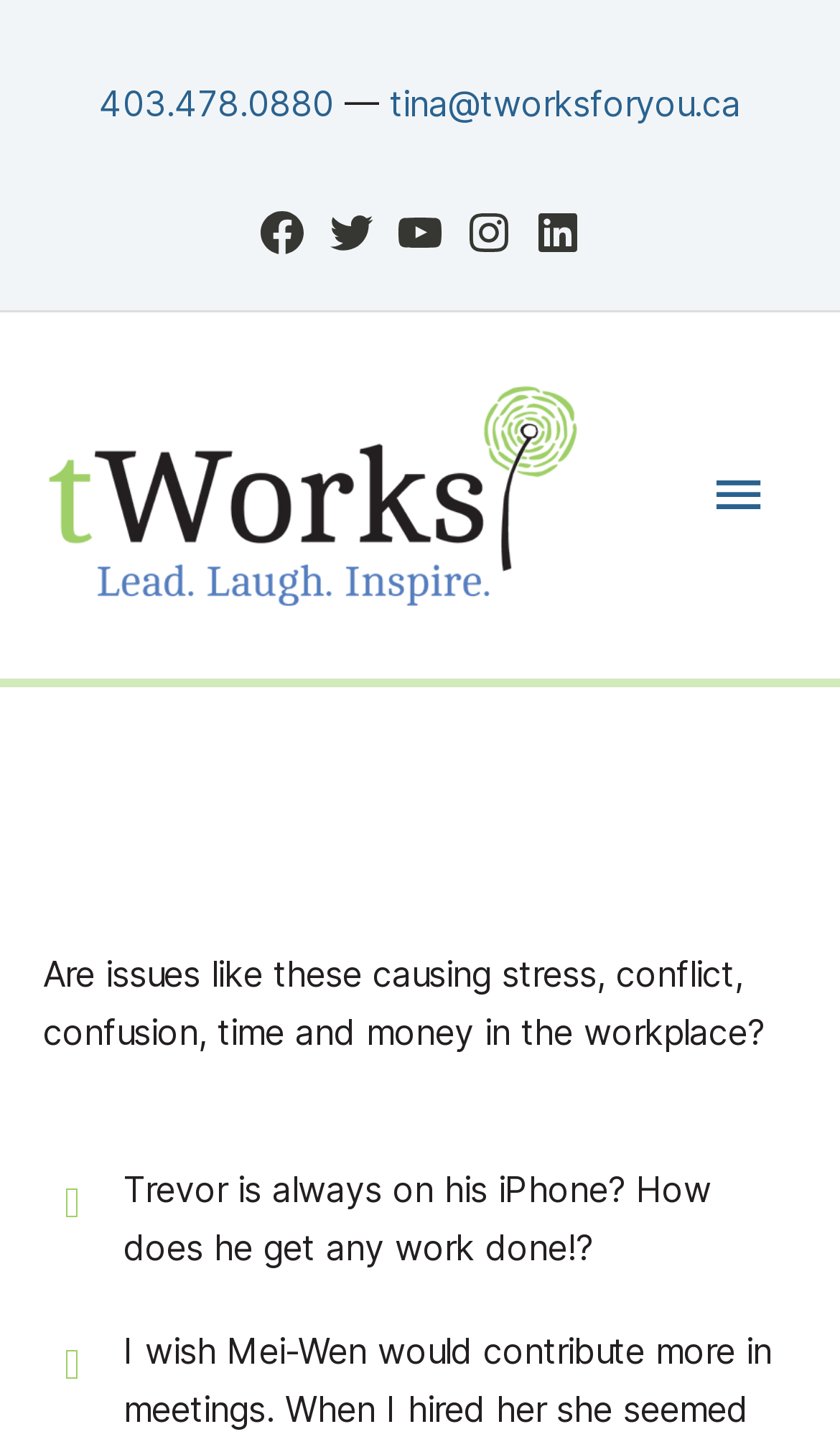Please provide a brief answer to the following inquiry using a single word or phrase:
What is the name of the speaker?

Tina Varughese